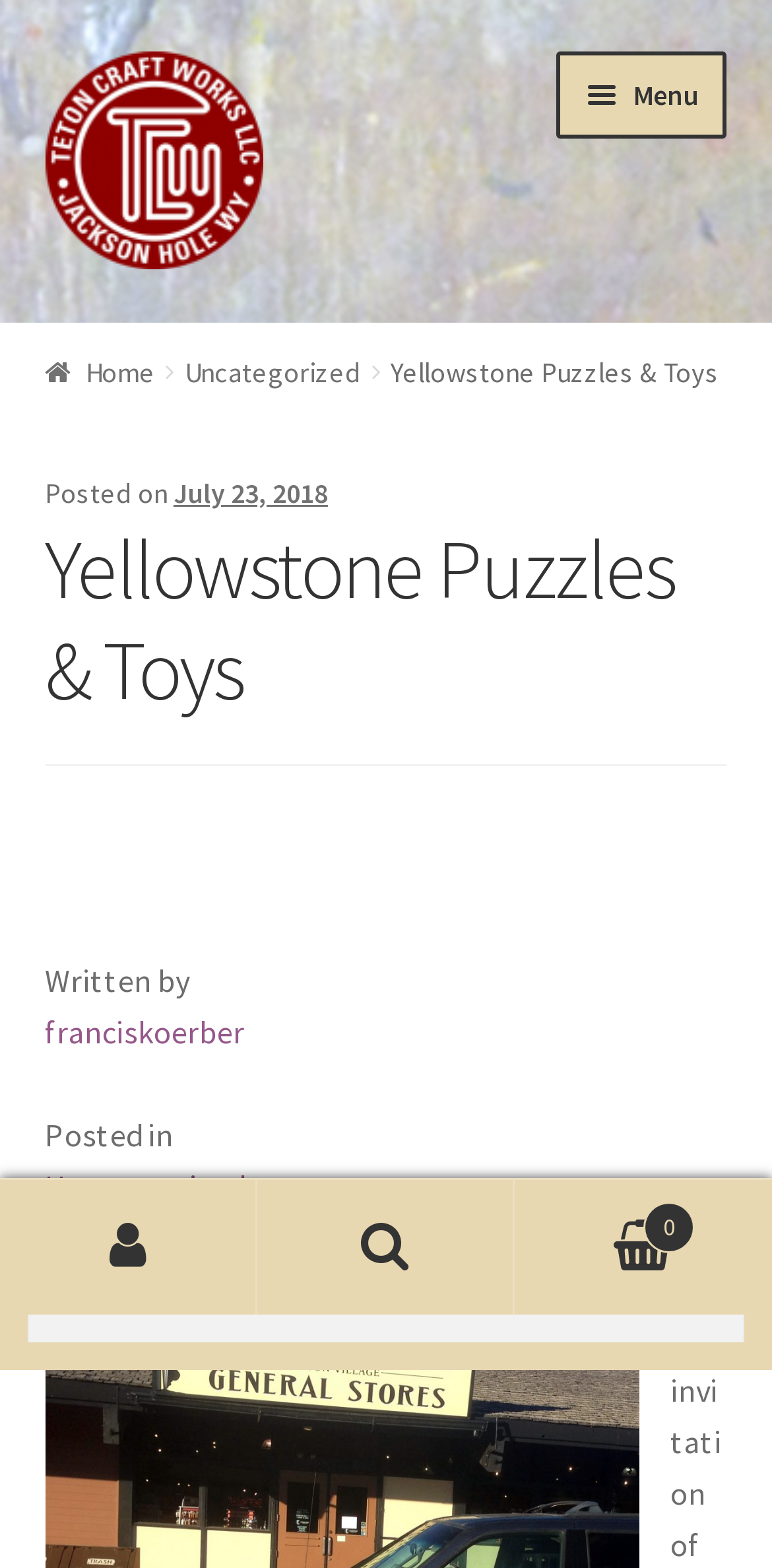What is the category of the latest article?
Based on the image, answer the question with as much detail as possible.

The category of the latest article can be found in the complementary section of the webpage. The text 'Posted in' is followed by a link to the category, which is 'Uncategorized'.